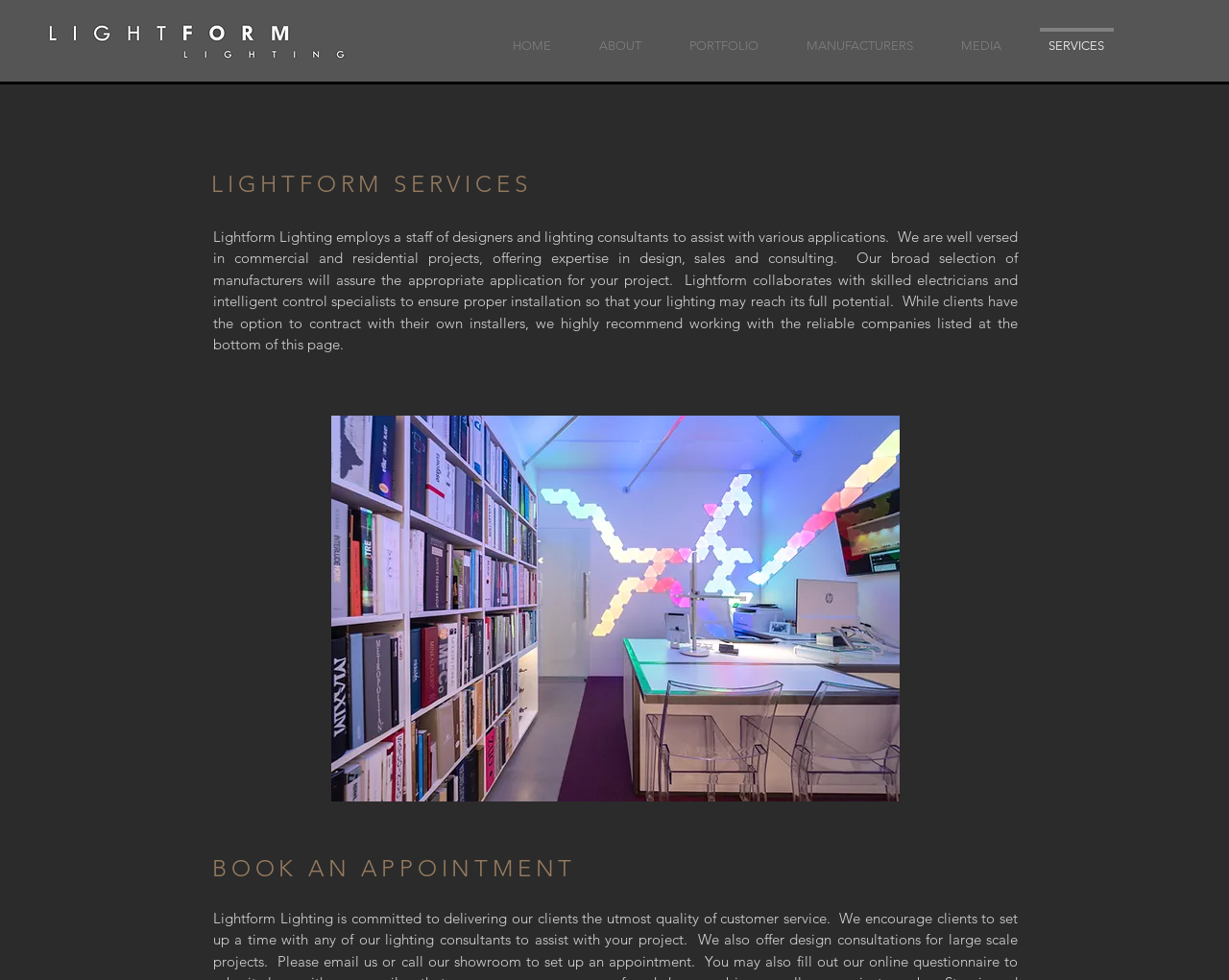Identify the bounding box coordinates of the clickable region necessary to fulfill the following instruction: "go to ABOUT page". The bounding box coordinates should be four float numbers between 0 and 1, i.e., [left, top, right, bottom].

[0.468, 0.028, 0.541, 0.048]